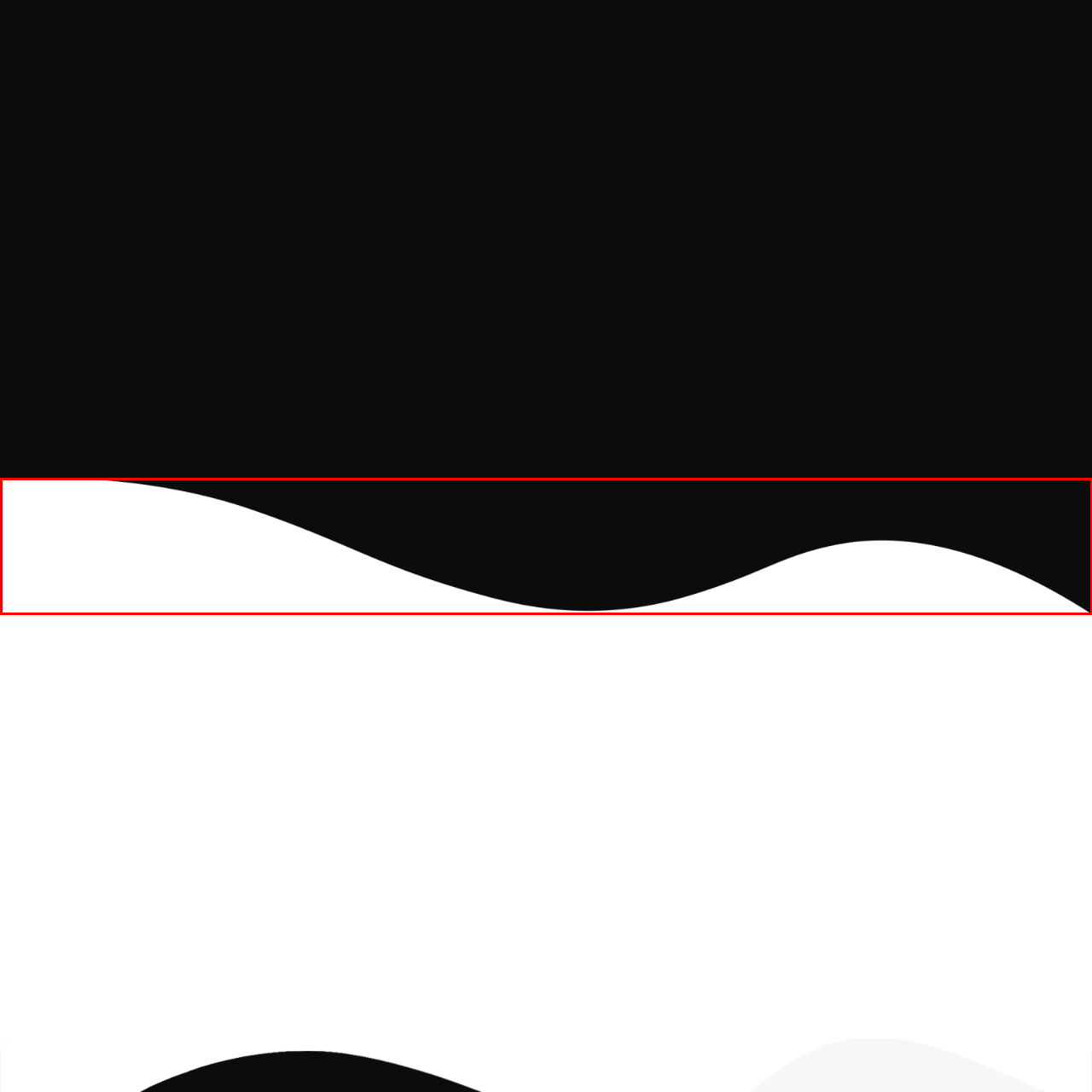Where is the restaurant located?
Review the image inside the red bounding box and give a detailed answer.

The question asks about the location of the restaurant. The caption mentions that the webpage is tailored for restaurants in Burbank, California, which implies that the restaurant is located in Burbank, California.